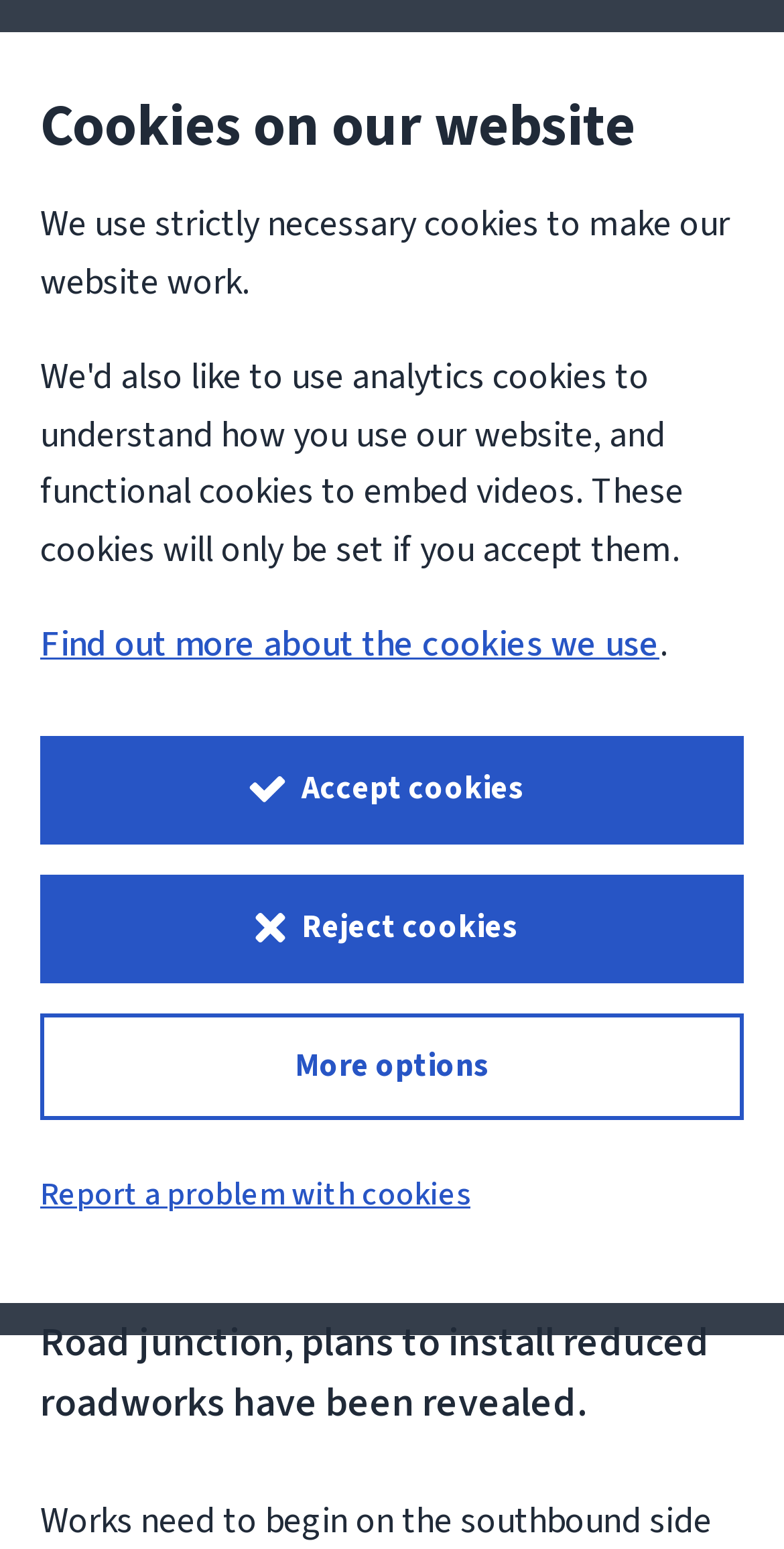Please identify the bounding box coordinates of the element I need to click to follow this instruction: "Find out more about the cookies we use".

[0.051, 0.4, 0.841, 0.432]